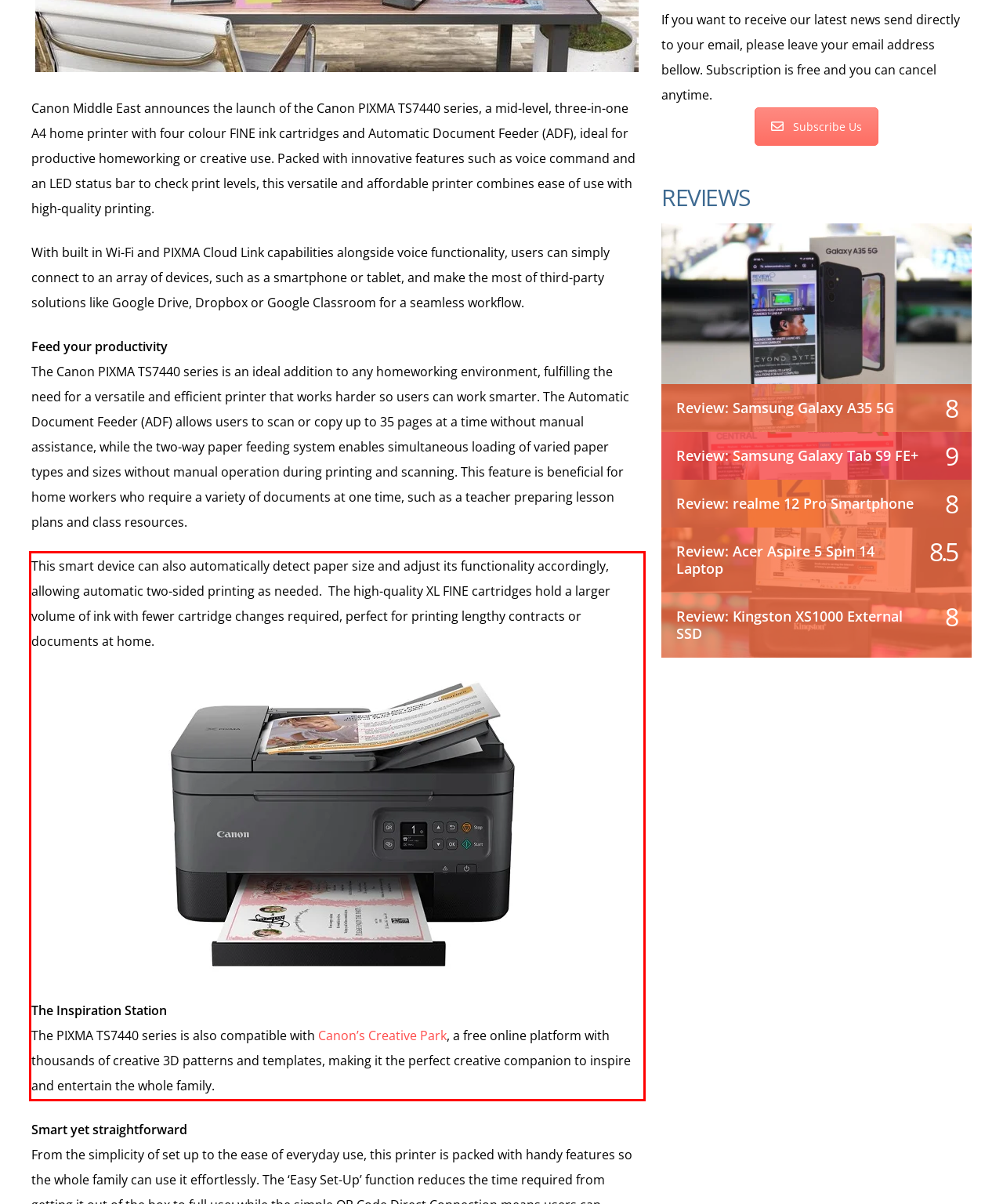You have a screenshot of a webpage with a red bounding box. Use OCR to generate the text contained within this red rectangle.

This smart device can also automatically detect paper size and adjust its functionality accordingly, allowing automatic two-sided printing as needed. The high-quality XL FINE cartridges hold a larger volume of ink with fewer cartridge changes required, perfect for printing lengthy contracts or documents at home. The Inspiration Station The PIXMA TS7440 series is also compatible with Canon’s Creative Park, a free online platform with thousands of creative 3D patterns and templates, making it the perfect creative companion to inspire and entertain the whole family.